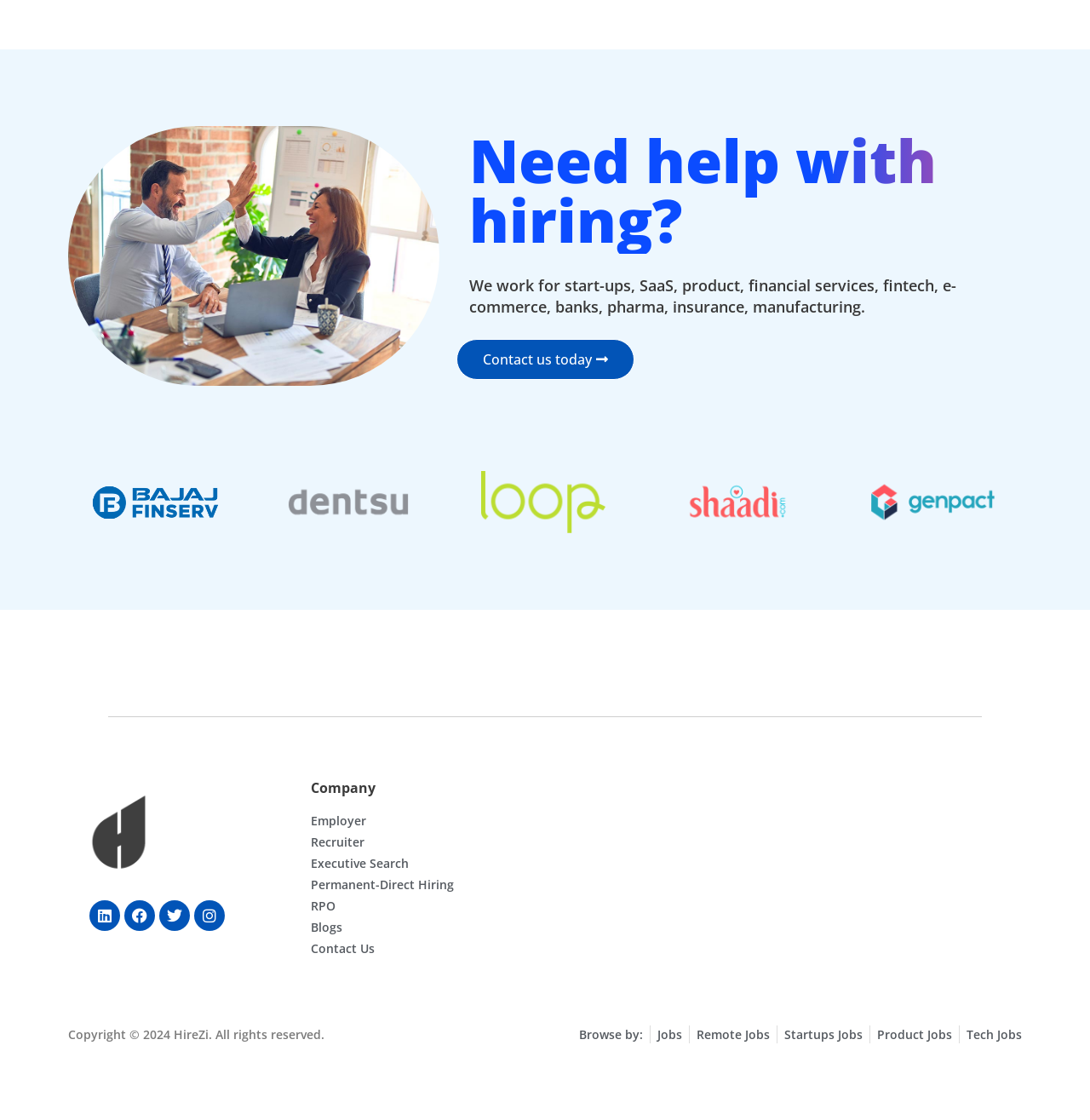What is the copyright year of this website?
Using the picture, provide a one-word or short phrase answer.

2024